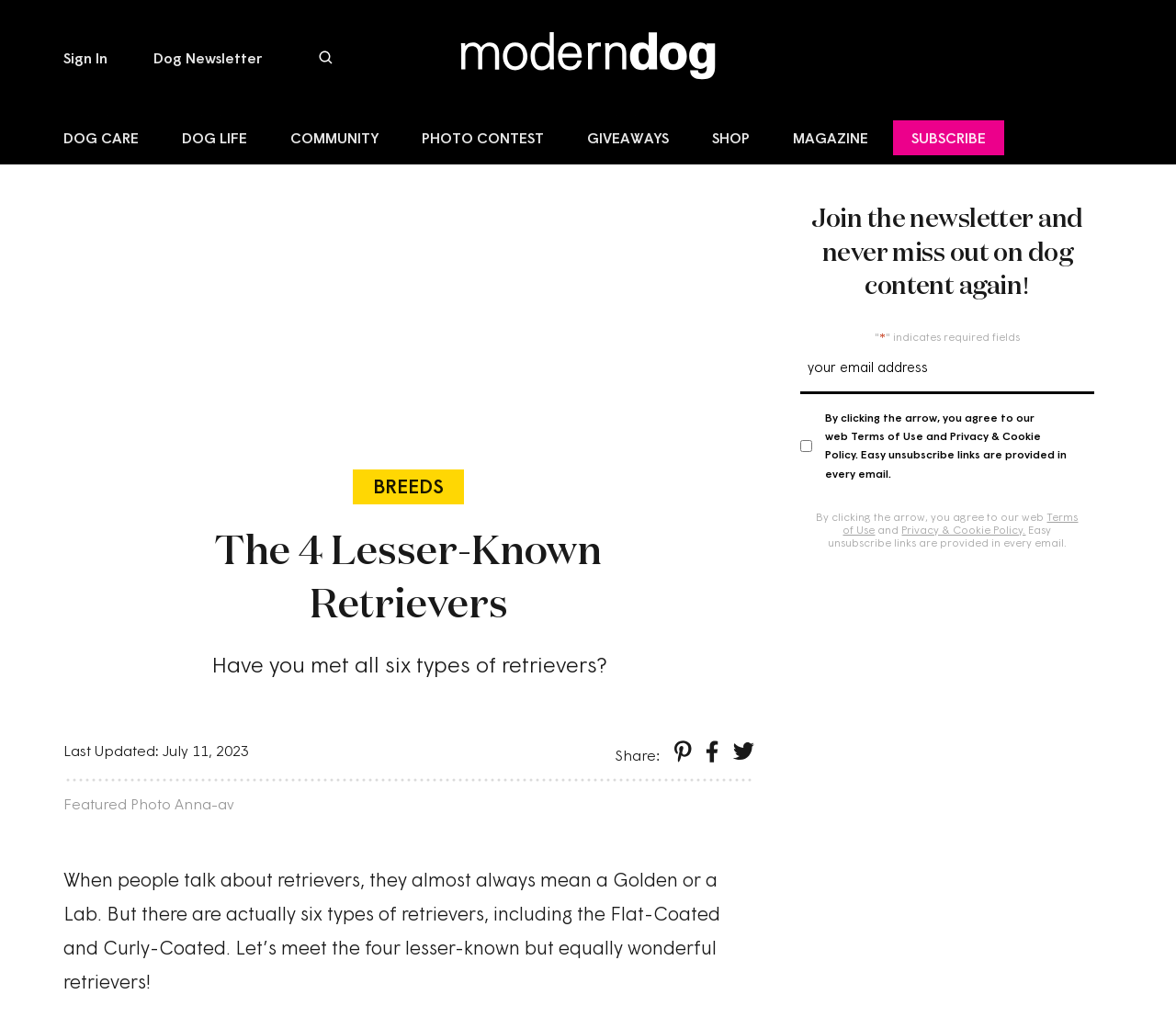Specify the bounding box coordinates of the region I need to click to perform the following instruction: "Read about dog care". The coordinates must be four float numbers in the range of 0 to 1, i.e., [left, top, right, bottom].

[0.054, 0.114, 0.133, 0.162]